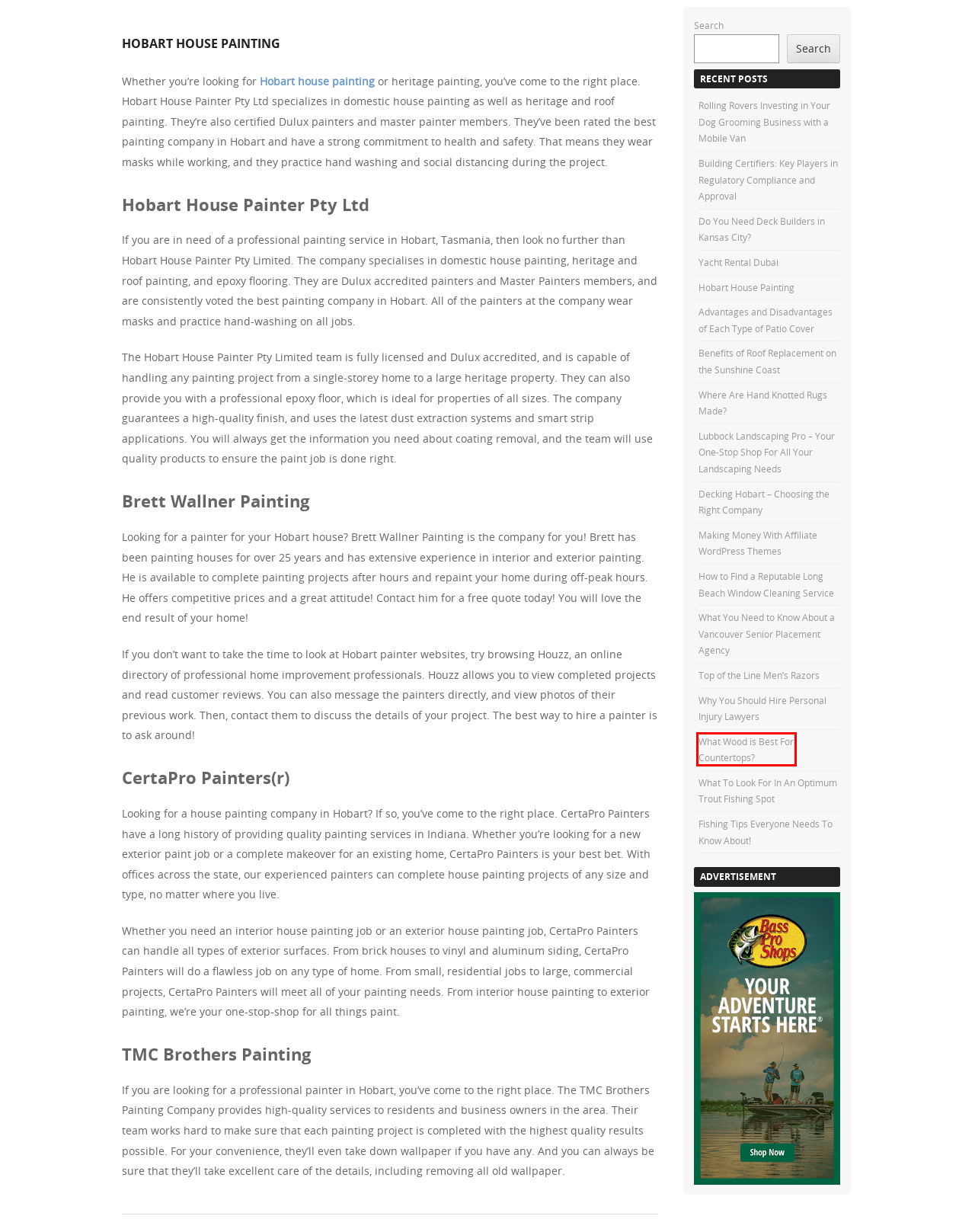You are given a screenshot of a webpage within which there is a red rectangle bounding box. Please choose the best webpage description that matches the new webpage after clicking the selected element in the bounding box. Here are the options:
A. How to Find a Reputable Long Beach Window Cleaning Service – Head of the Creek
B. Decking Hobart – Choosing the Right Company – Head of the Creek
C. What Wood is Best For Countertops? – Head of the Creek
D. What To Look For In An Optimum Trout Fishing Spot – Head of the Creek
E. Why You Should Hire Personal Injury Lawyers – Head of the Creek
F. Rolling Rovers Investing in Your Dog Grooming Business with a Mobile Van – Head of the Creek
G. Do You Need Deck Builders in Kansas City? – Head of the Creek
H. Fishing Tips Everyone Needs To Know About! – Head of the Creek

C